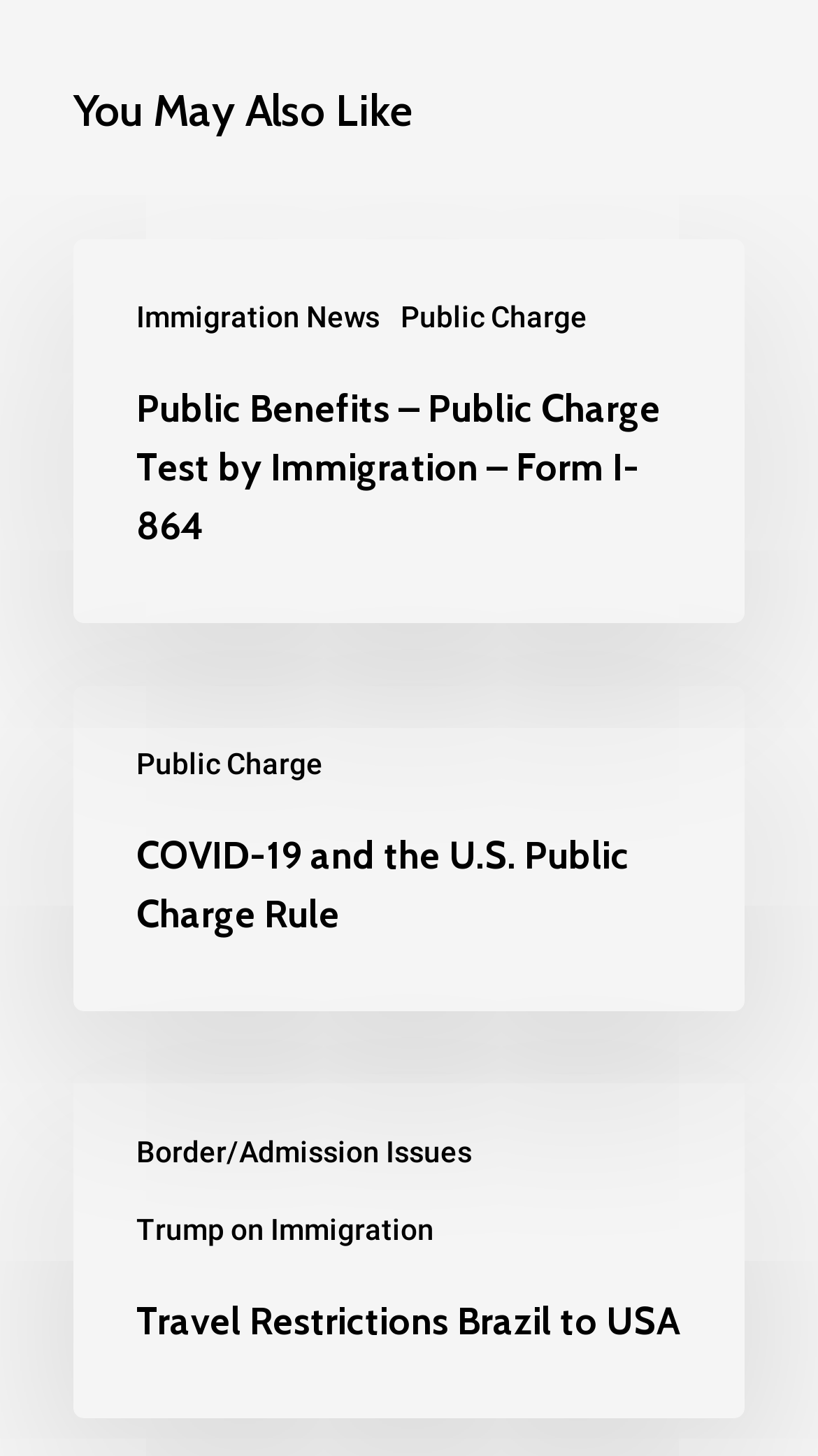Using the information in the image, could you please answer the following question in detail:
What is the main topic of the webpage?

The webpage appears to be focused on immigration-related topics, as evidenced by the links and headings on the page, such as 'Public Charge', 'Public Benefits', and 'Travel Restrictions Brazil to USA'.